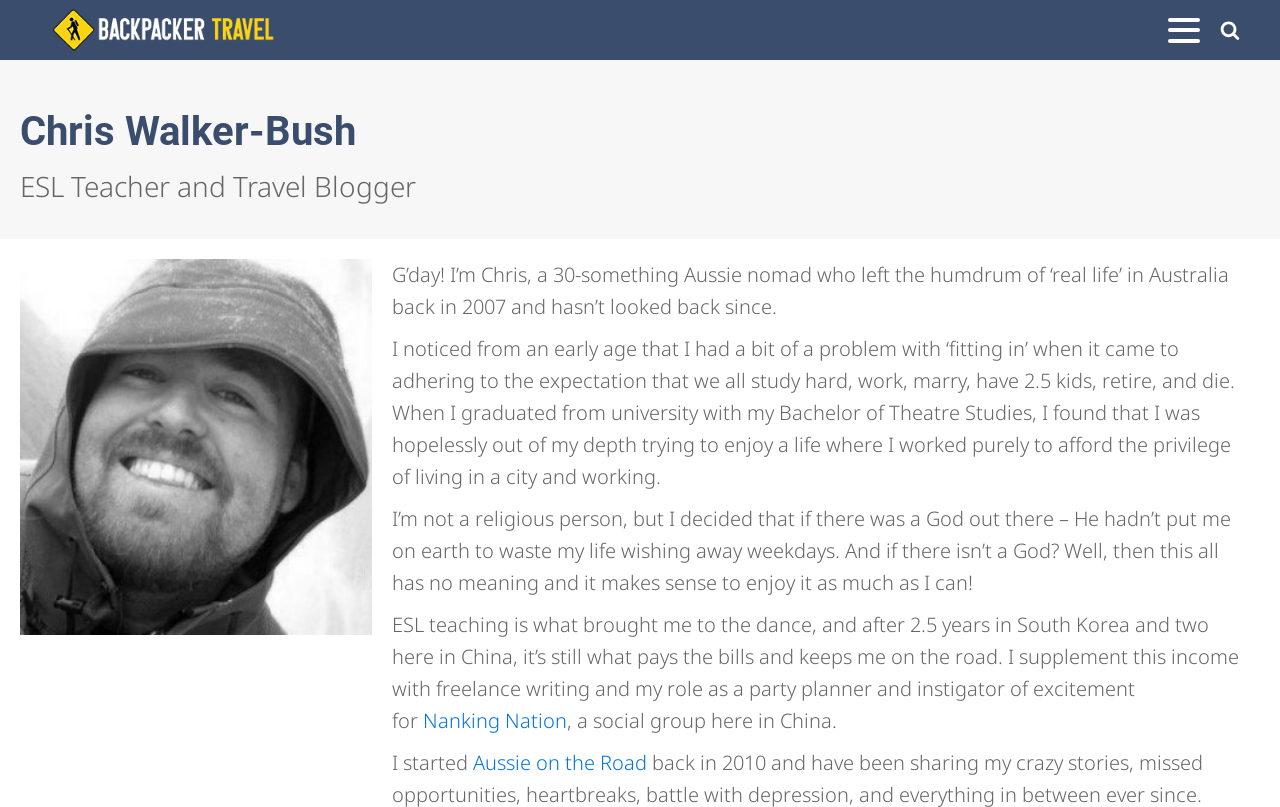Please reply to the following question using a single word or phrase: 
What is the name of the social group in China?

Nanking Nation